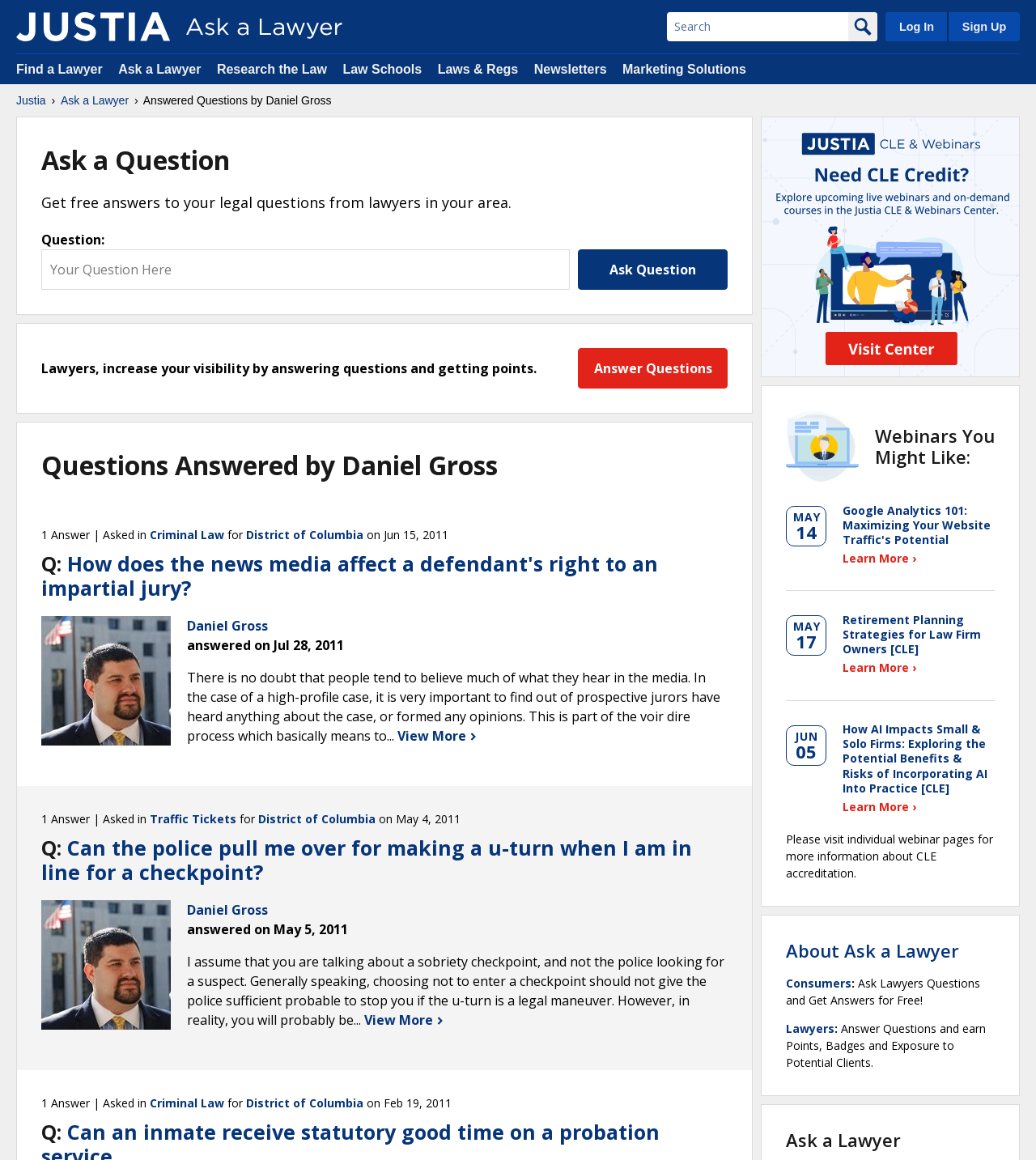Please find and report the bounding box coordinates of the element to click in order to perform the following action: "Search for something". The coordinates should be expressed as four float numbers between 0 and 1, in the format [left, top, right, bottom].

[0.644, 0.01, 0.819, 0.036]